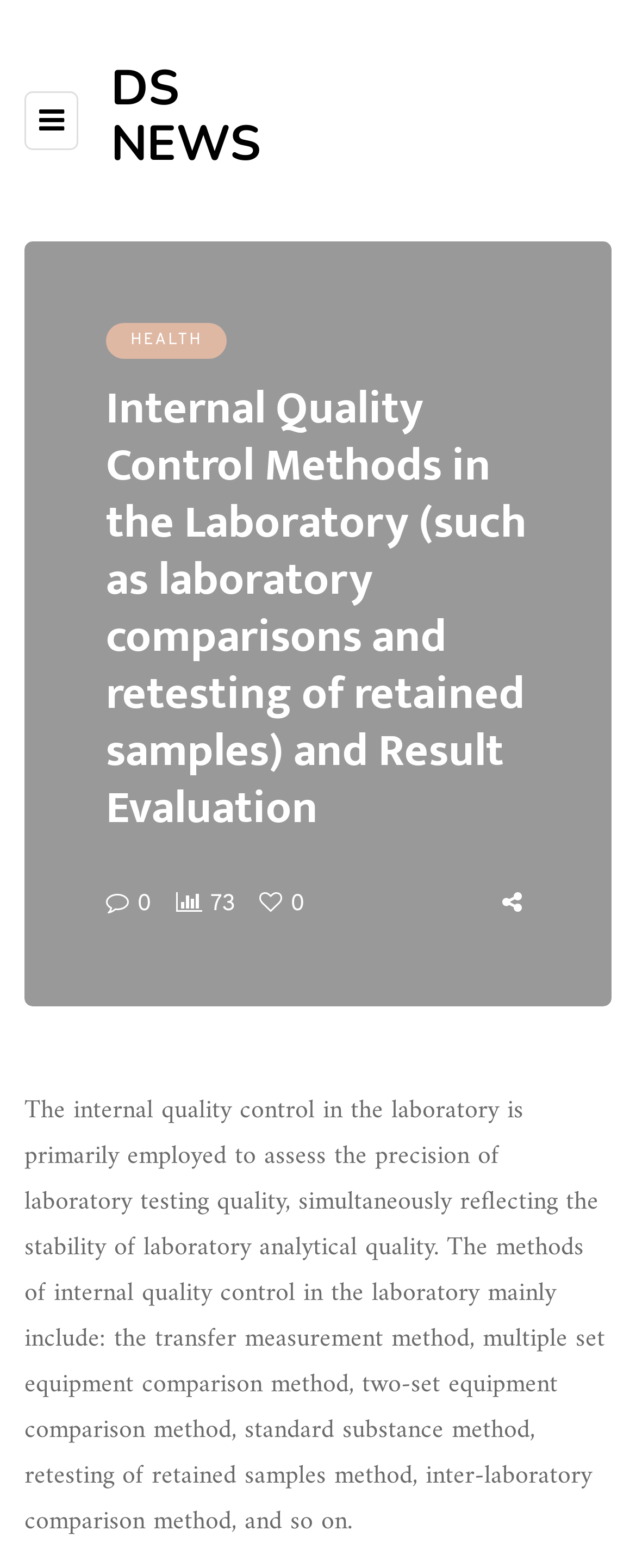Give a comprehensive overview of the webpage, including key elements.

The webpage is about Internal Quality Control Methods in the laboratory, focusing on enhancing lab precision and optimizing result evaluation for accurate outcomes. 

At the top left corner, there is a toggle menu button. To the right of it, there are two links, "DS NEWS" and "HEALTH", positioned horizontally. Below these links, a prominent heading occupies most of the width, stating the main topic of the page: Internal Quality Control Methods in the laboratory, including laboratory comparisons and retesting of retained samples, and Result Evaluation.

Further down, there are three elements aligned horizontally: a link labeled "0", a static text "73", and another link with no label. Below these elements, a large block of text explains the internal quality control in the laboratory, describing its purpose, methods, and importance in assessing laboratory testing quality and stability. This text occupies most of the page's width and is positioned near the bottom.